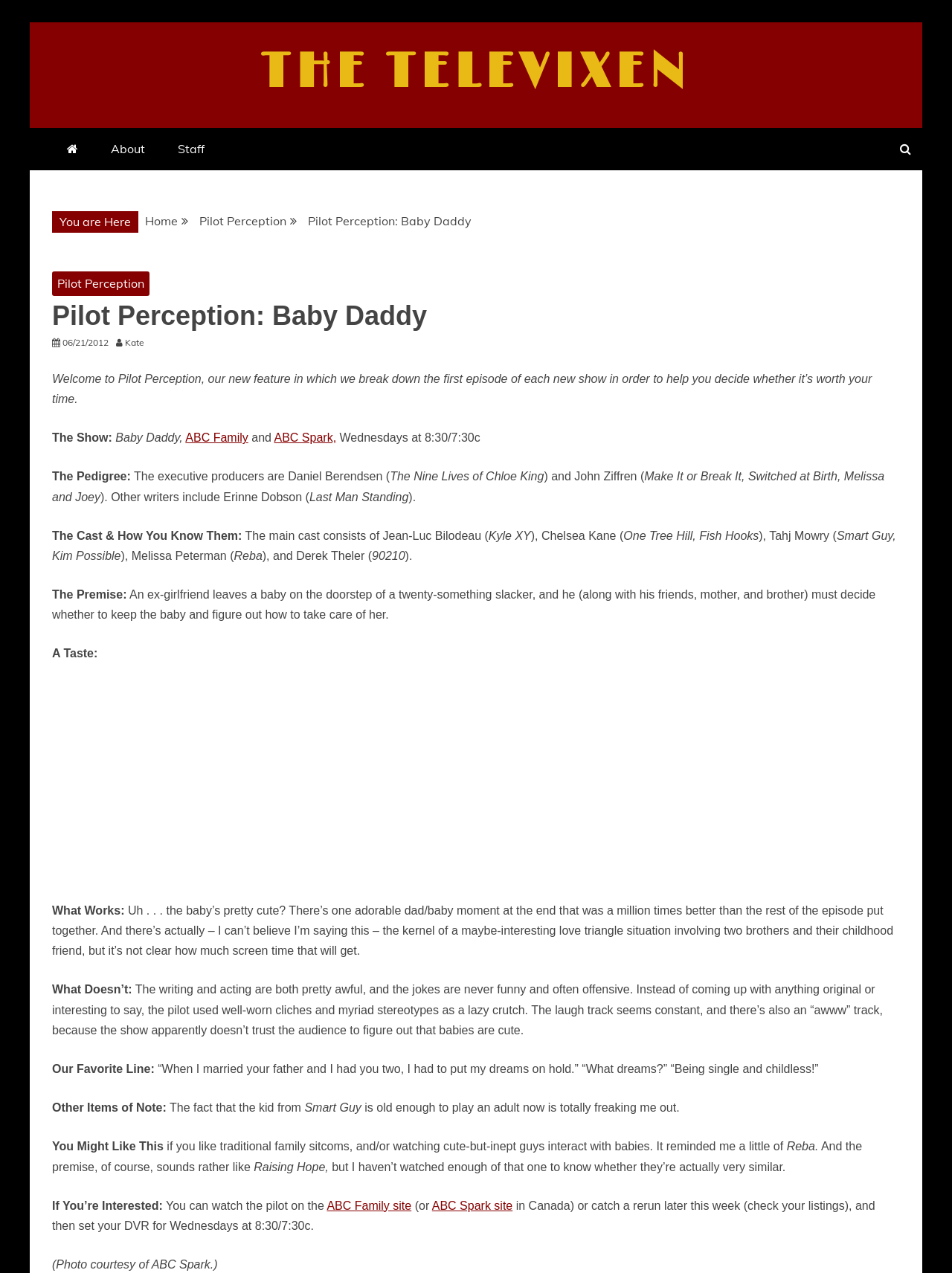Provide the bounding box coordinates of the HTML element described by the text: "About". The coordinates should be in the format [left, top, right, bottom] with values between 0 and 1.

[0.101, 0.1, 0.168, 0.134]